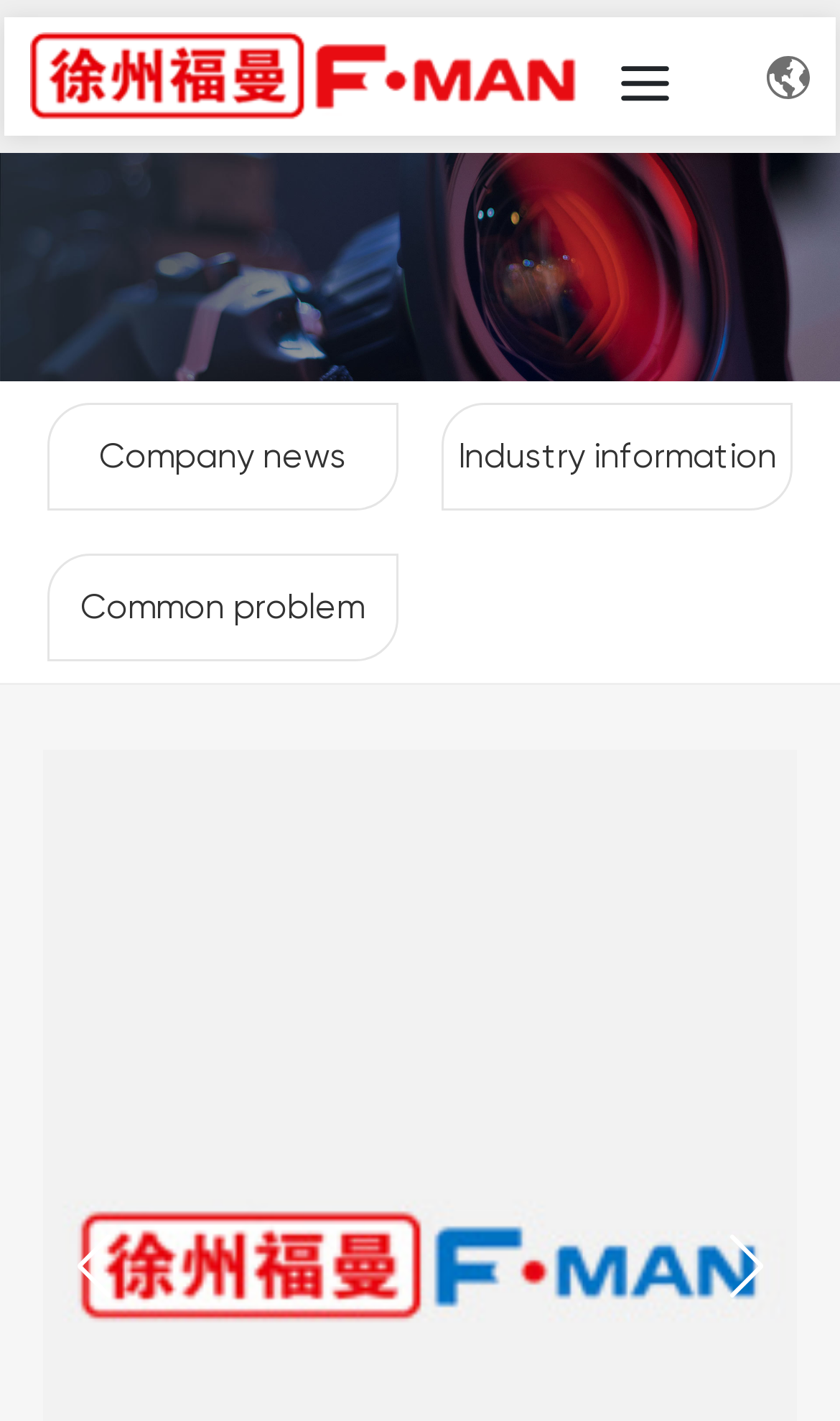Analyze the image and provide a detailed answer to the question: What is the topic of the main content?

The main content of the webpage is about 'What problems should be paid attention to in the boom welding of wood grabber accessories', which is indicated by the root element's text content.